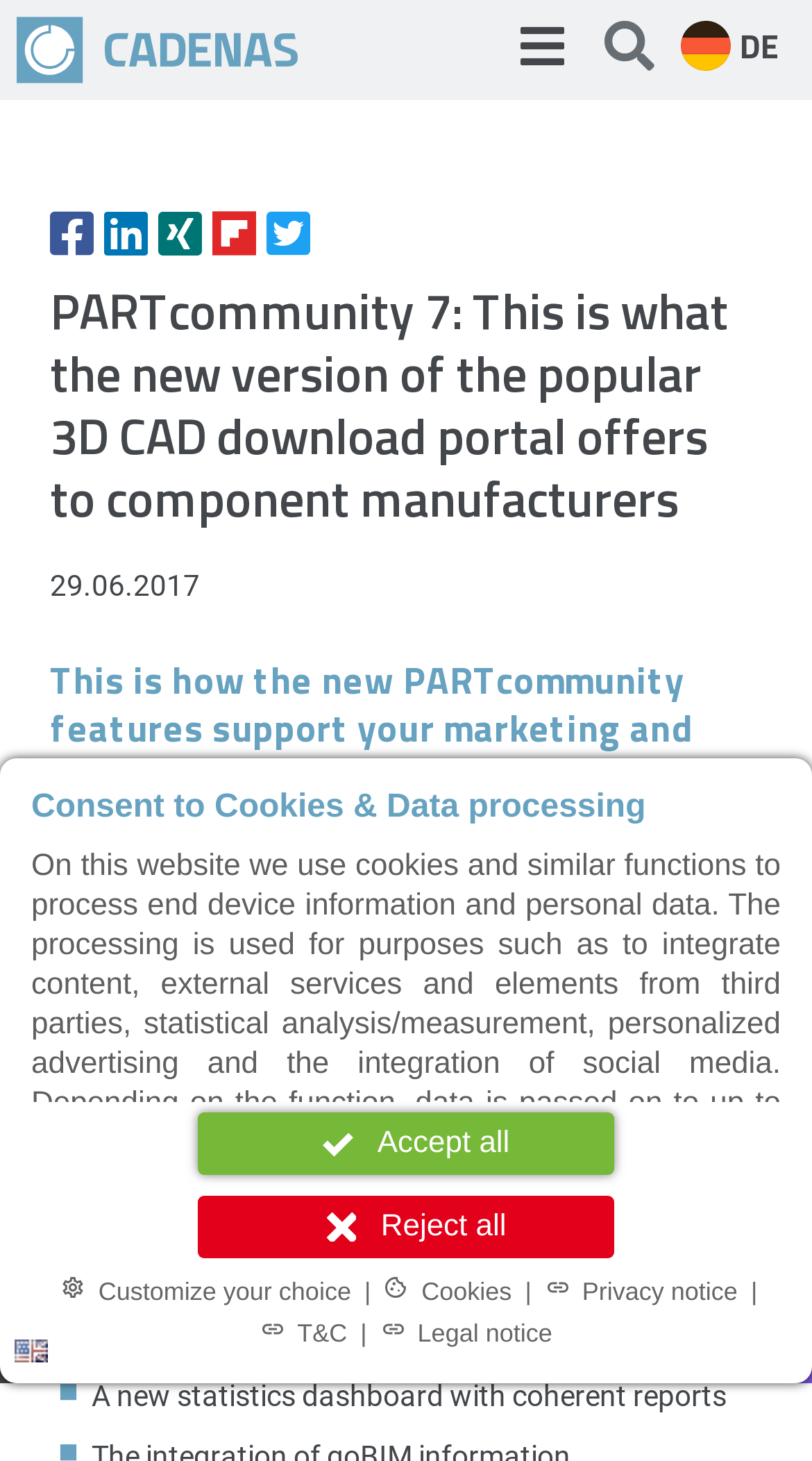Indicate the bounding box coordinates of the element that needs to be clicked to satisfy the following instruction: "Read the previous post". The coordinates should be four float numbers between 0 and 1, i.e., [left, top, right, bottom].

None